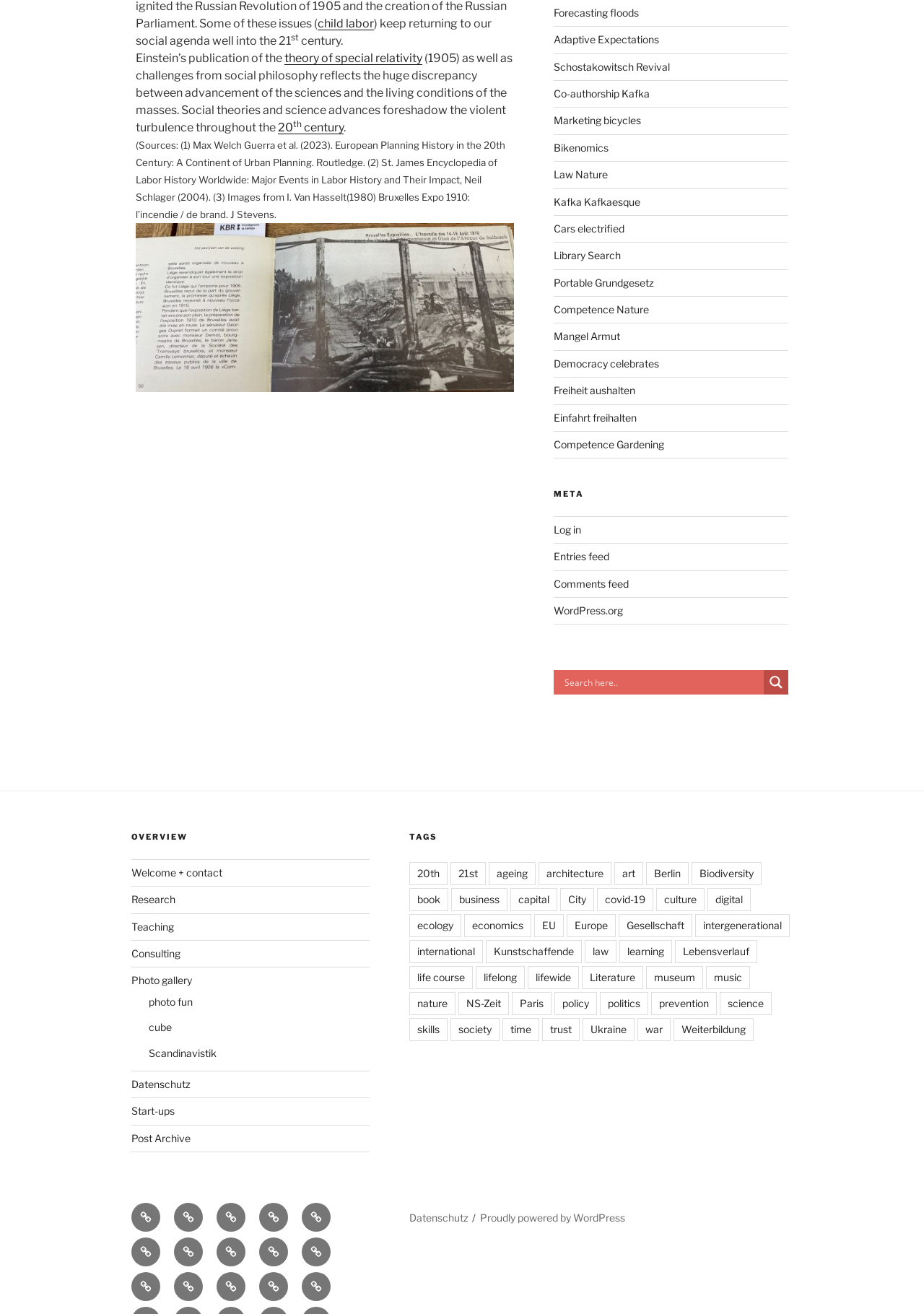Using the webpage screenshot, locate the HTML element that fits the following description and provide its bounding box: "Brain and storming".

[0.142, 0.915, 0.173, 0.937]